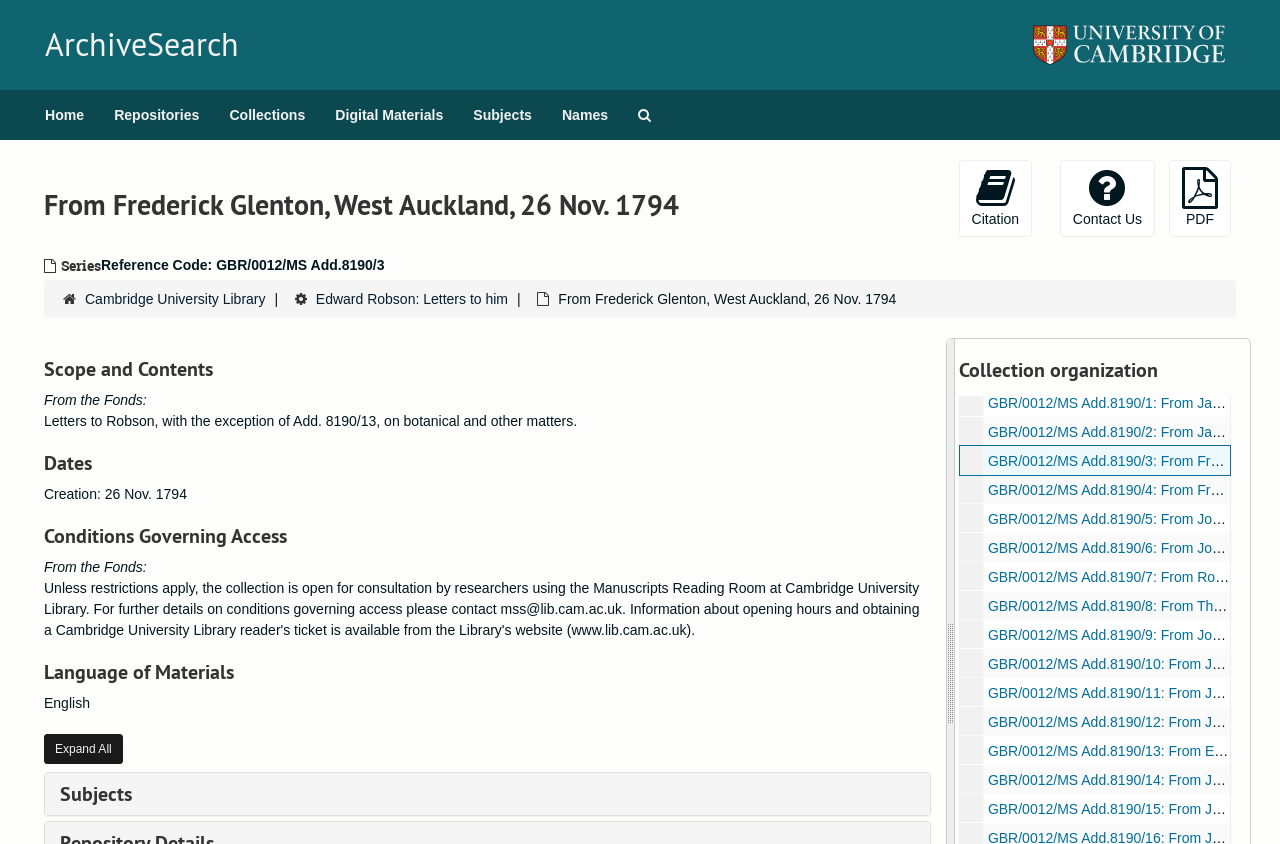How many links are there in the top-level navigation?
Please craft a detailed and exhaustive response to the question.

I counted the number of links in the top-level navigation section, which are 'Home', 'Repositories', 'Collections', 'Digital Materials', 'Subjects', 'Names', and 'Search The Archives', and found that there are 7 links in total.